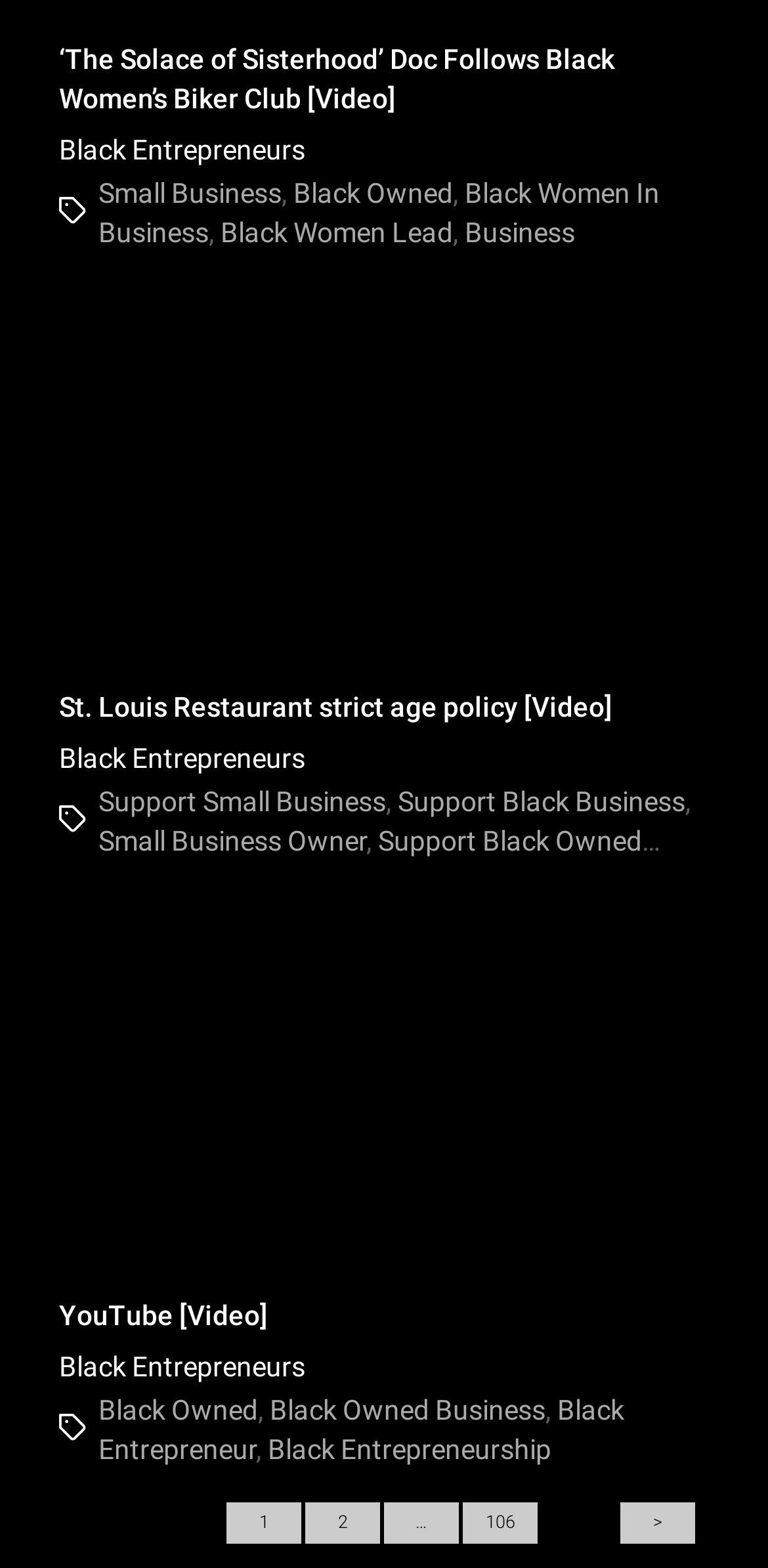What is the purpose of the webpage?
Based on the image, respond with a single word or phrase.

Supporting black entrepreneurs and businesses